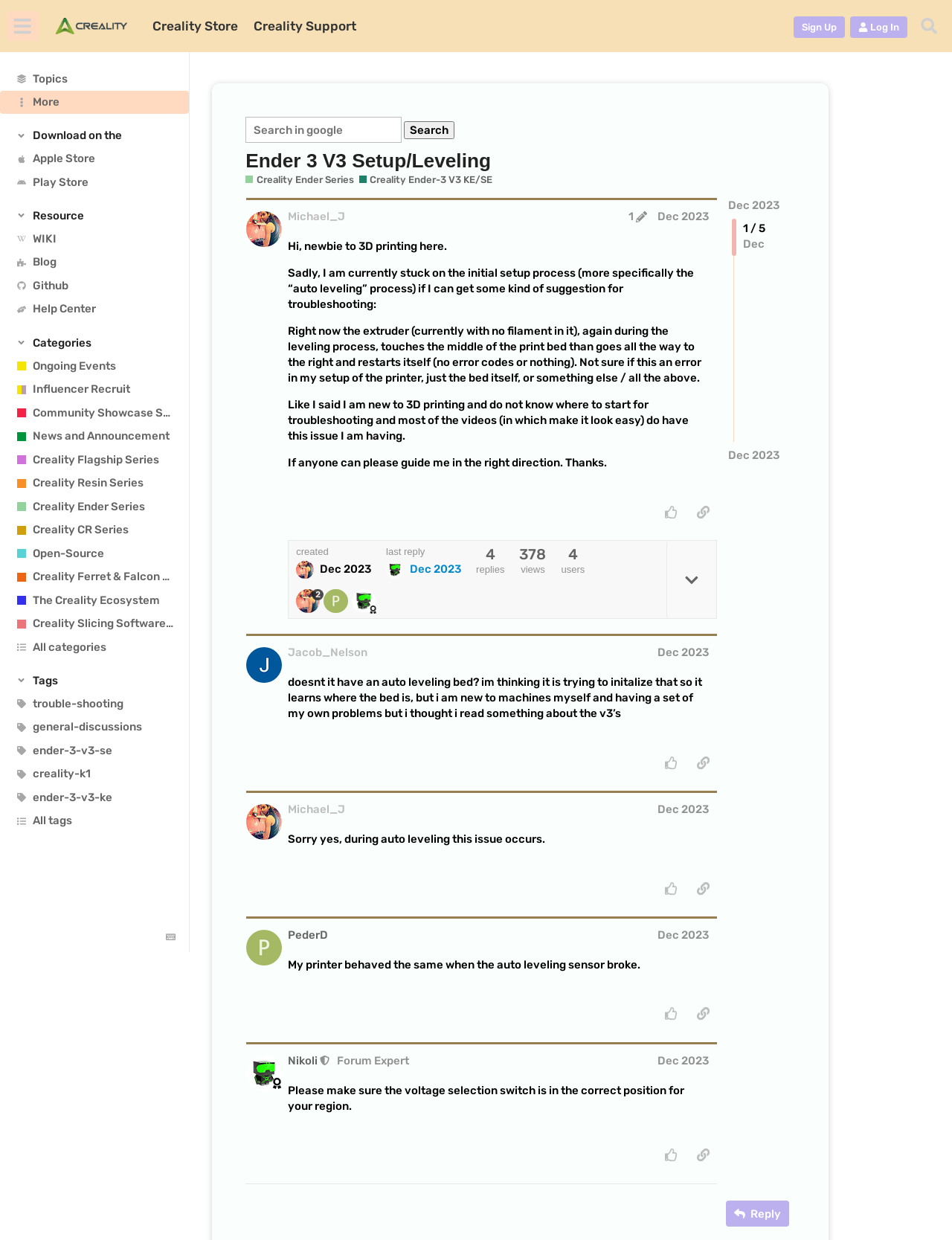Please identify the webpage's heading and generate its text content.

Ender 3 V3 Setup/Leveling